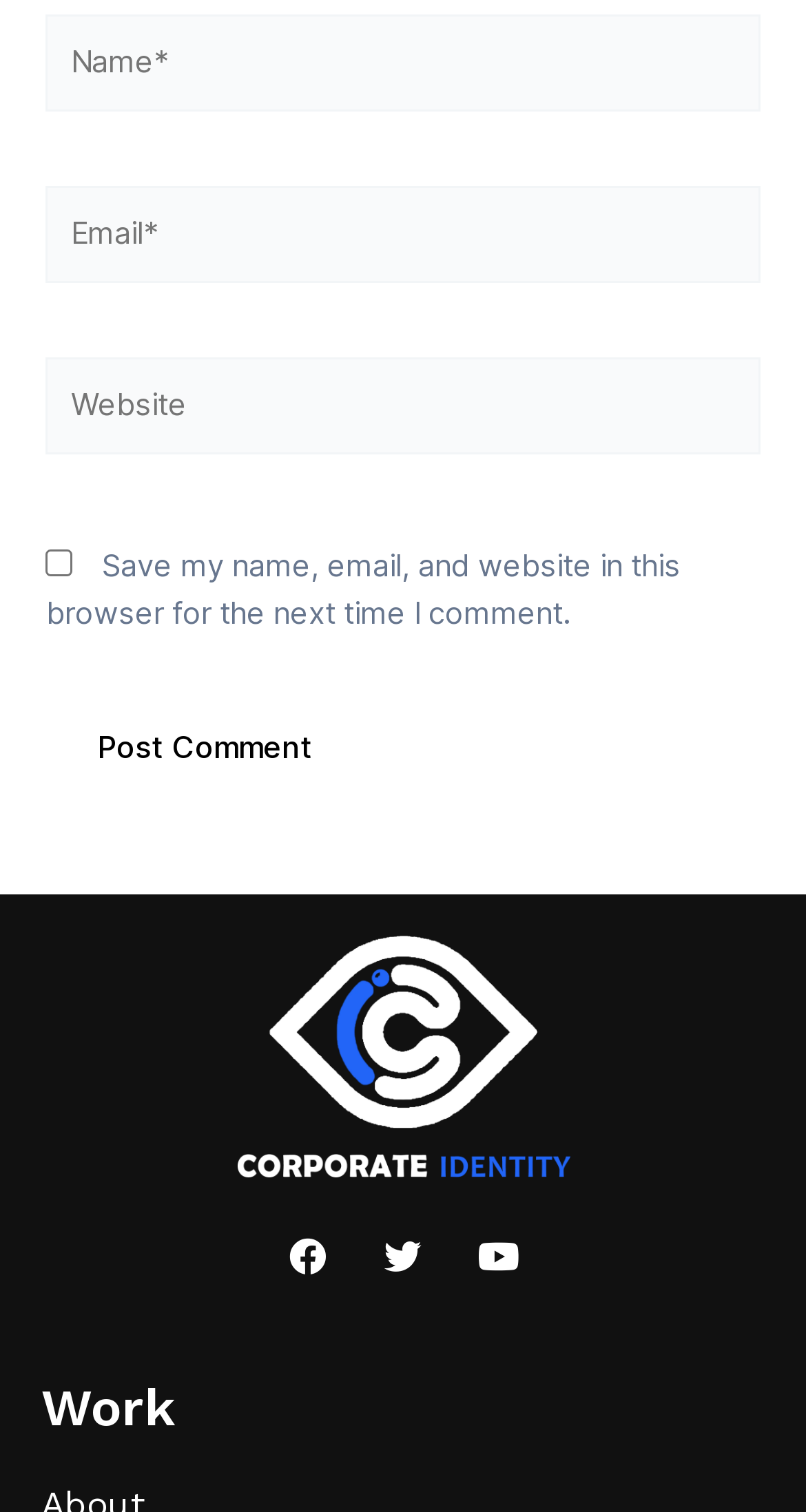From the image, can you give a detailed response to the question below:
What is the last element on the webpage?

The last element on the webpage is the heading 'Work' because it has the highest y2 coordinate value among all elements, indicating that it is located at the bottom of the webpage.